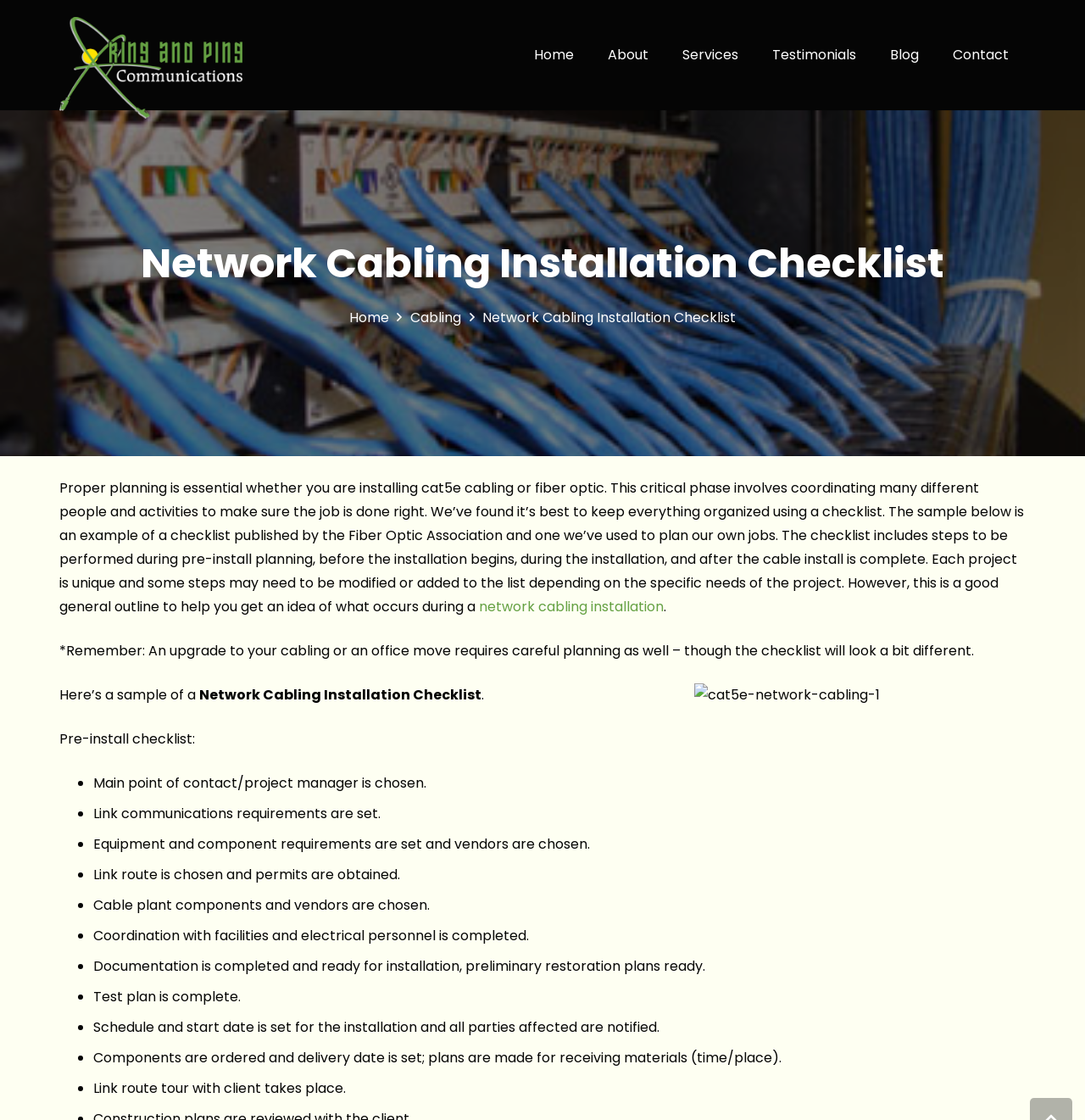Please find the bounding box coordinates of the element that must be clicked to perform the given instruction: "Click the 'Home' link at the top". The coordinates should be four float numbers from 0 to 1, i.e., [left, top, right, bottom].

[0.477, 0.0, 0.545, 0.098]